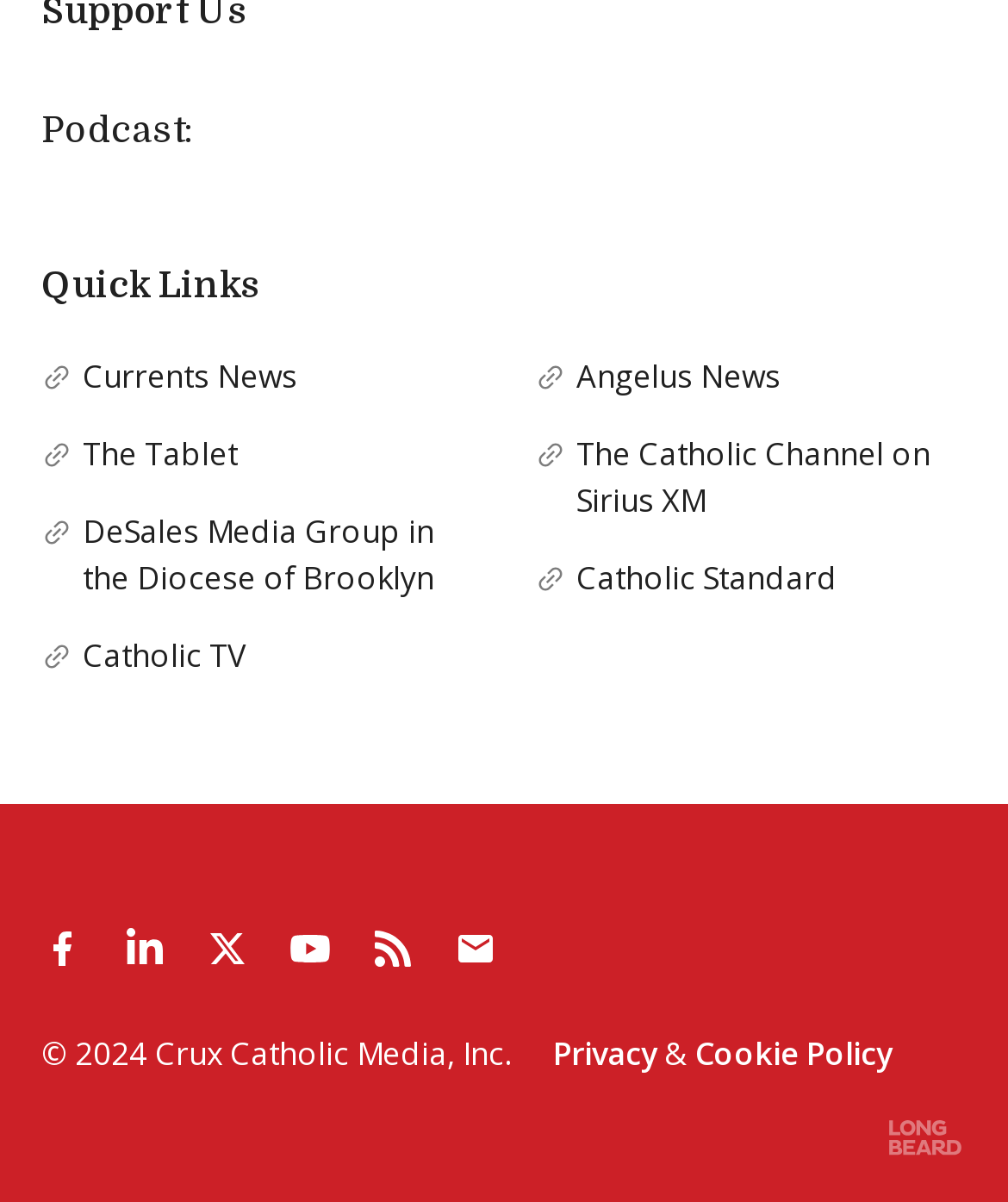Identify the bounding box coordinates of the region I need to click to complete this instruction: "Listen to the podcast on Apple Podcasts".

[0.231, 0.088, 0.292, 0.131]